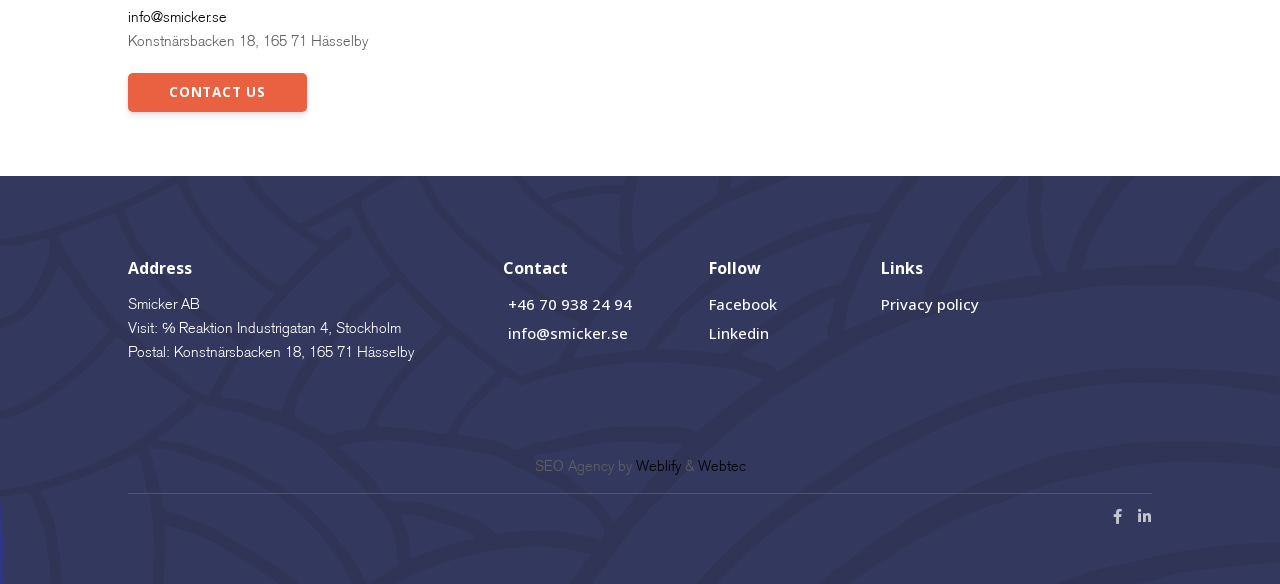Who developed the website?
Examine the image and give a concise answer in one word or a short phrase.

Weblify and Webtec